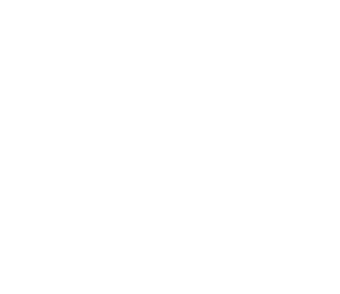Describe the image with as much detail as possible.

The image features a scenic representation related to mountaineering adventures, specifically titled "Ascent to Mont Blanc 3 days." This visual is likely accompanied by informative text outlining a travel package that includes a three-day hiking excursion, focusing on the majestic Mont Blanc. The adventure promises an experience filled with breathtaking views, challenging terrains, and the beauty of nature. It serves as an invitation for outdoor enthusiasts to explore the wonders of this iconic mountain range in a guided trekking format, highlighting the peak's allure and the thrill of mountaineering.